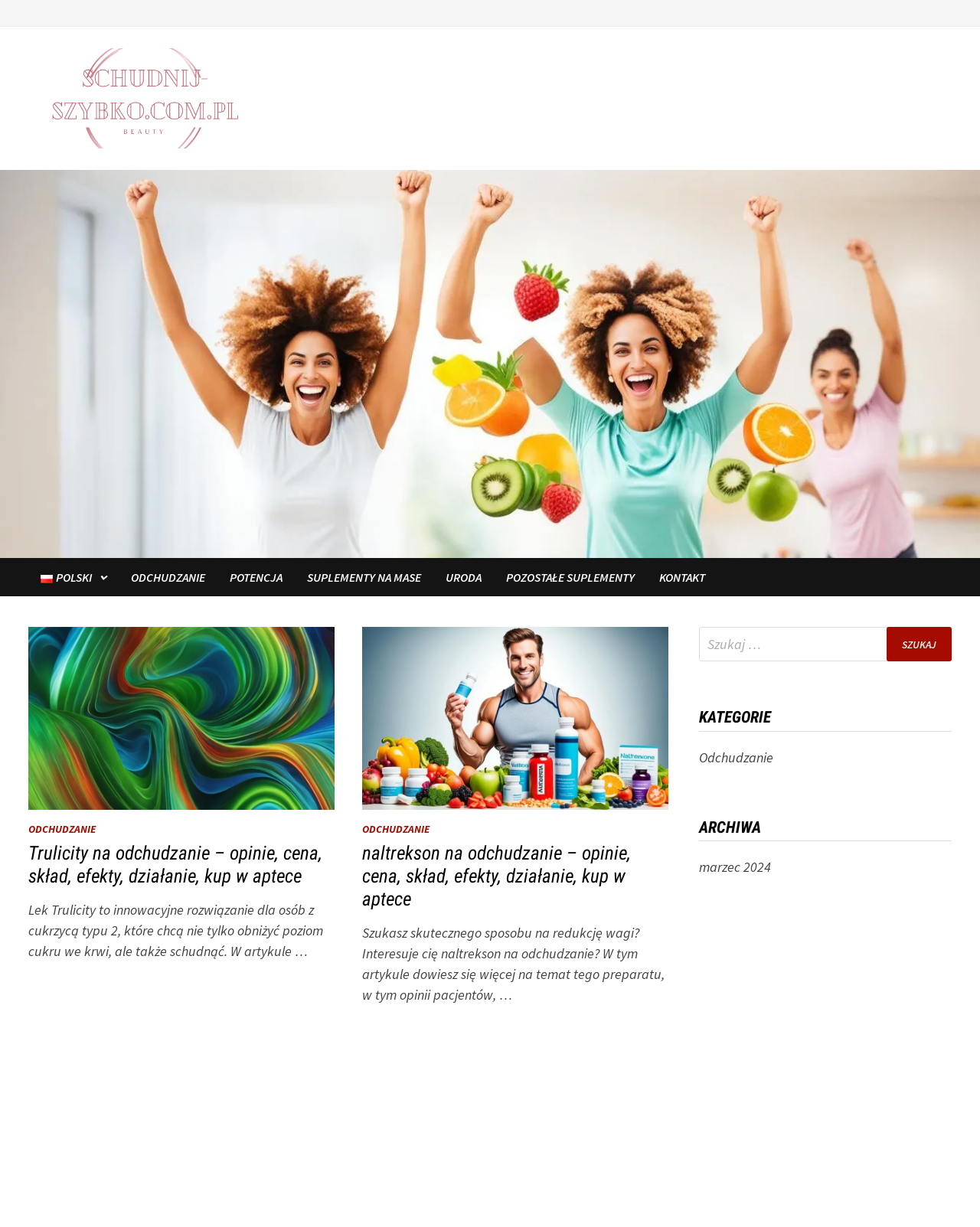Respond with a single word or short phrase to the following question: 
What is the purpose of the search box?

To search the website